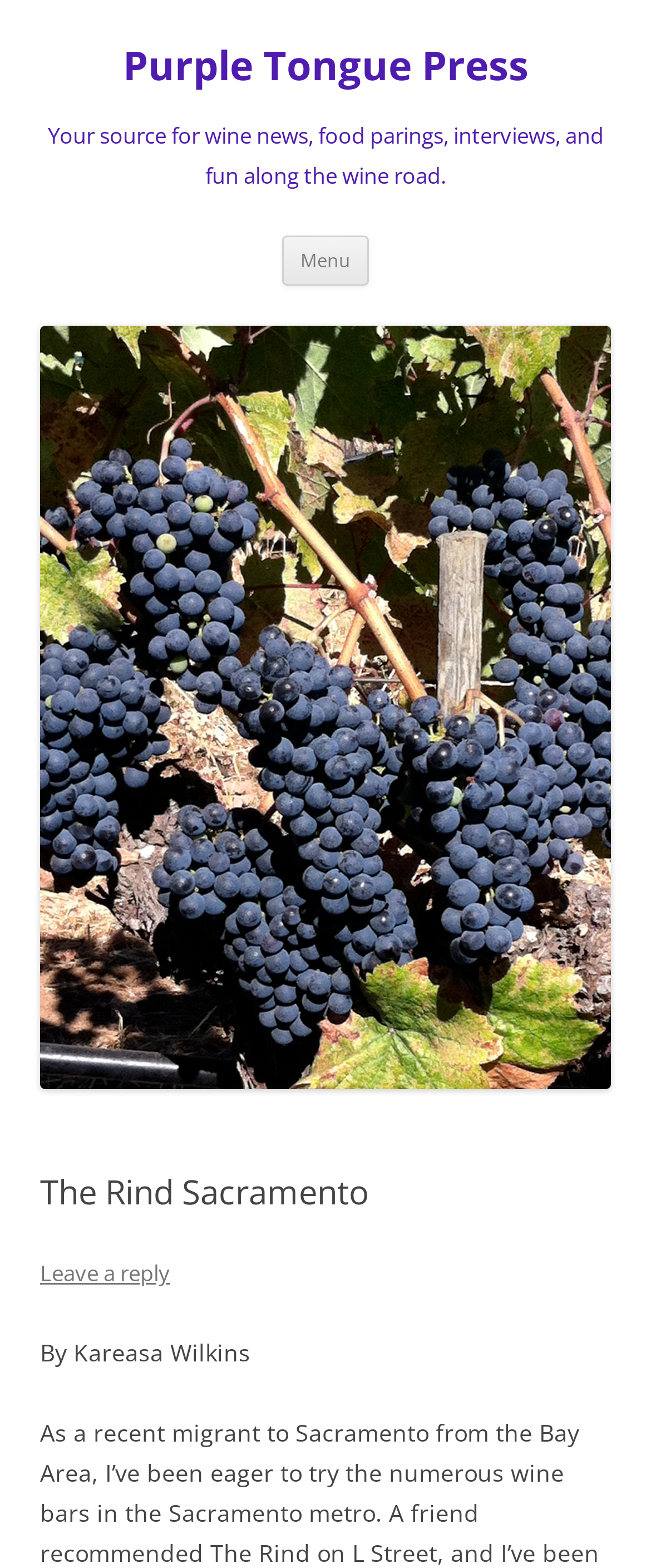With reference to the screenshot, provide a detailed response to the question below:
What is the purpose of the 'Menu' button?

The 'Menu' button is likely used to navigate the website and access different sections or pages. Its purpose is not explicitly stated, but its location and label suggest that it is used for navigation.